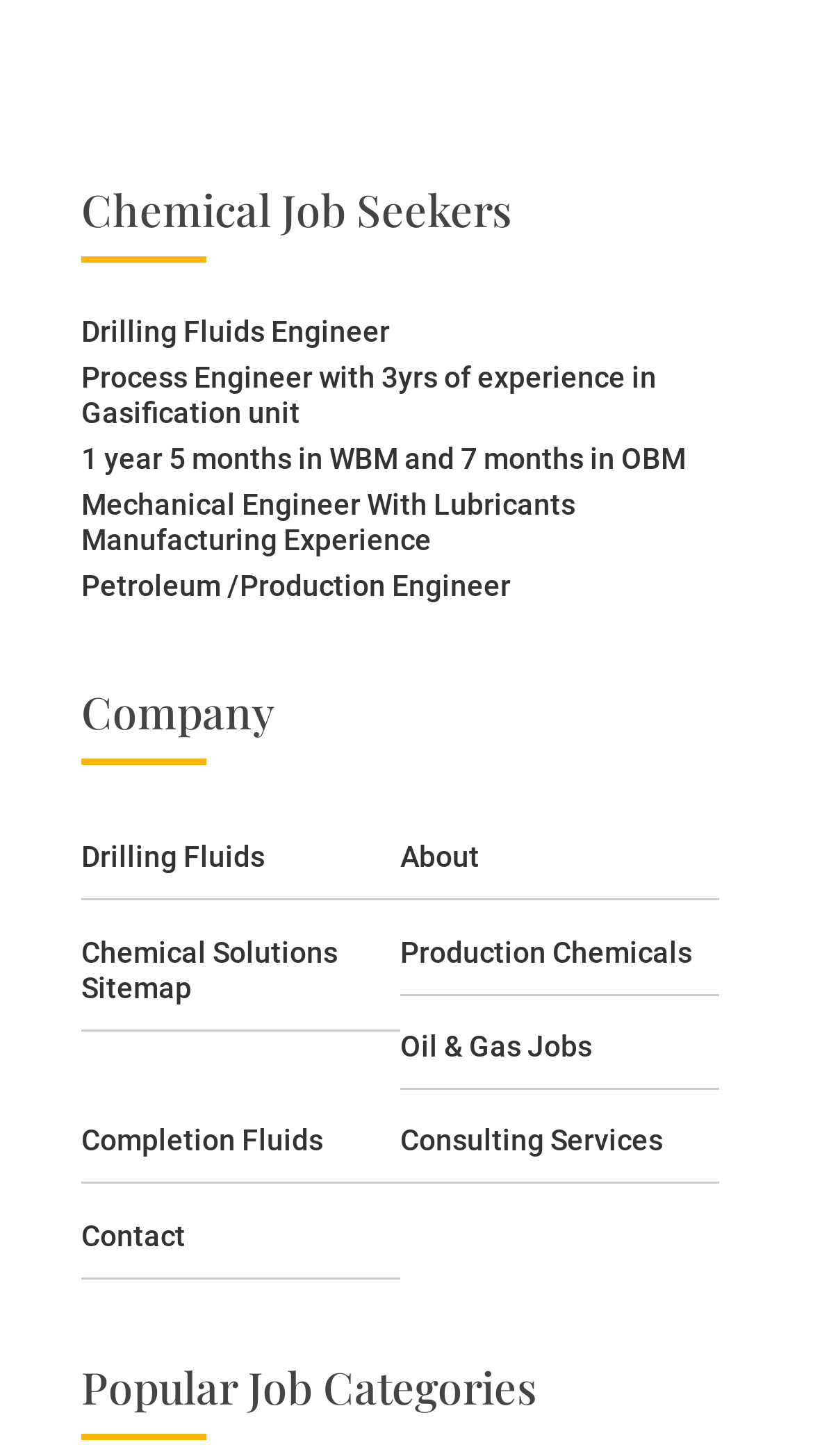Locate the bounding box coordinates of the element's region that should be clicked to carry out the following instruction: "Browse Oil & Gas Jobs". The coordinates need to be four float numbers between 0 and 1, i.e., [left, top, right, bottom].

[0.492, 0.707, 0.728, 0.73]